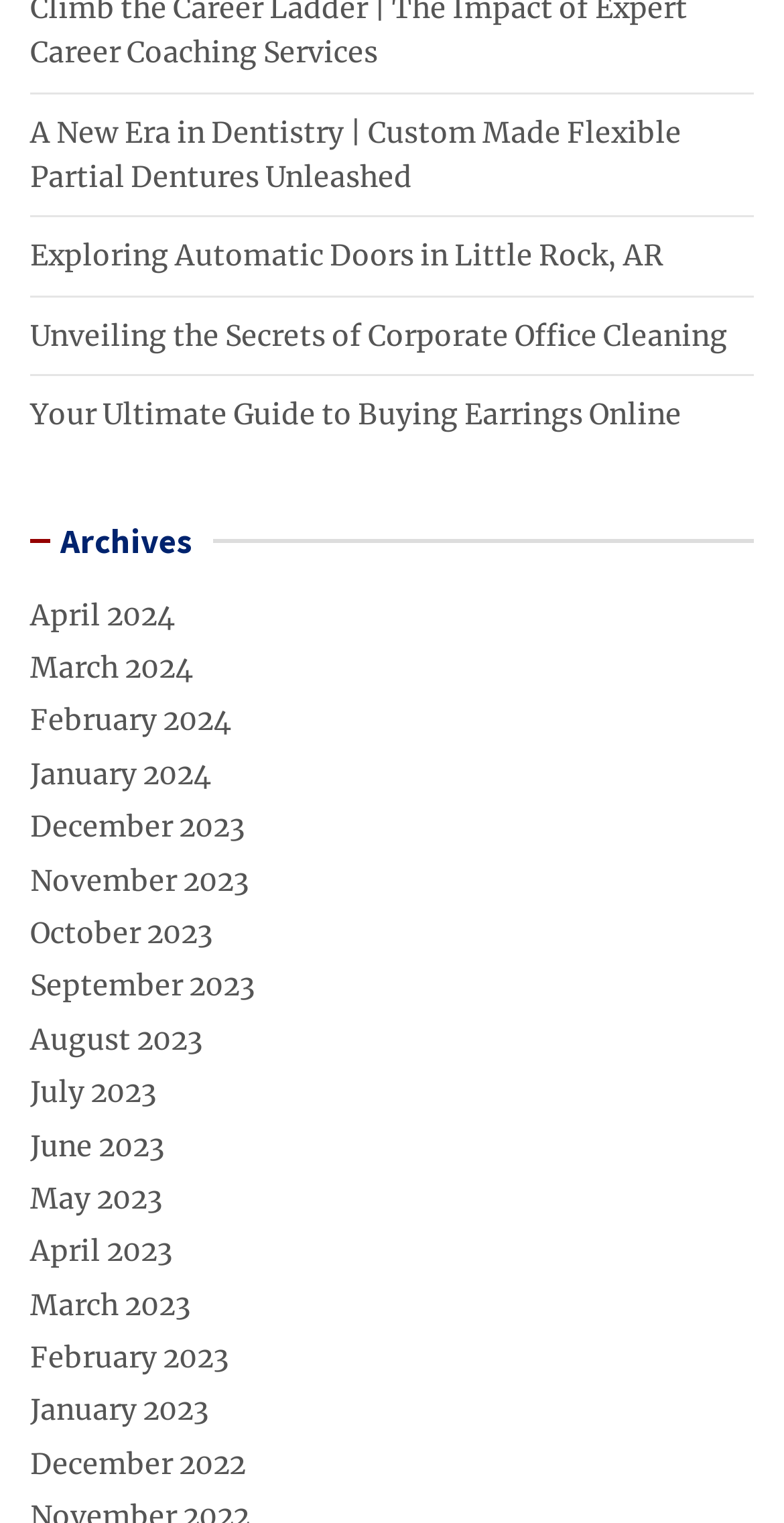Indicate the bounding box coordinates of the clickable region to achieve the following instruction: "Visit December 2022."

[0.038, 0.949, 0.313, 0.973]